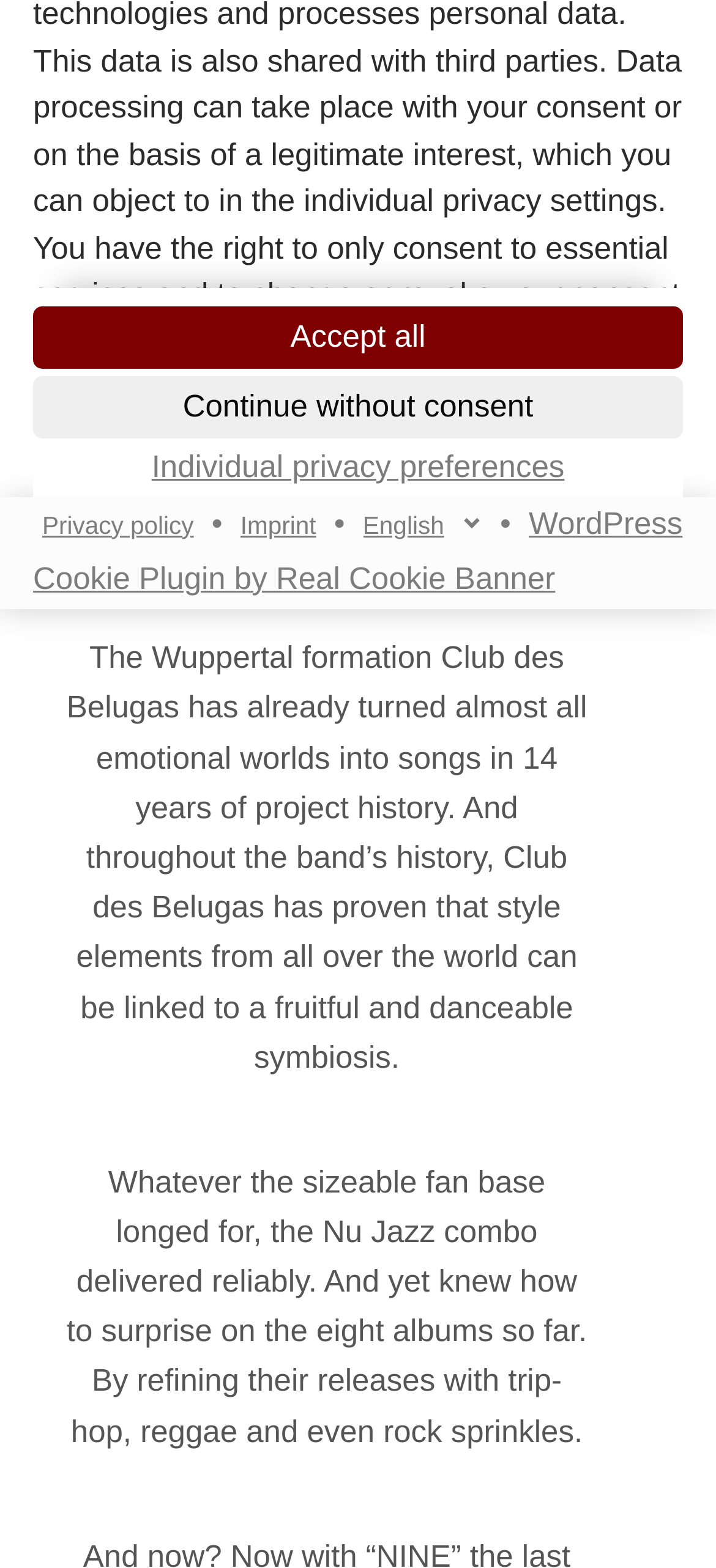Determine the bounding box coordinates of the UI element described below. Use the format (top-left x, top-left y, bottom-right x, bottom-right y) with floating point numbers between 0 and 1: Individual privacy preferences

[0.046, 0.284, 0.954, 0.312]